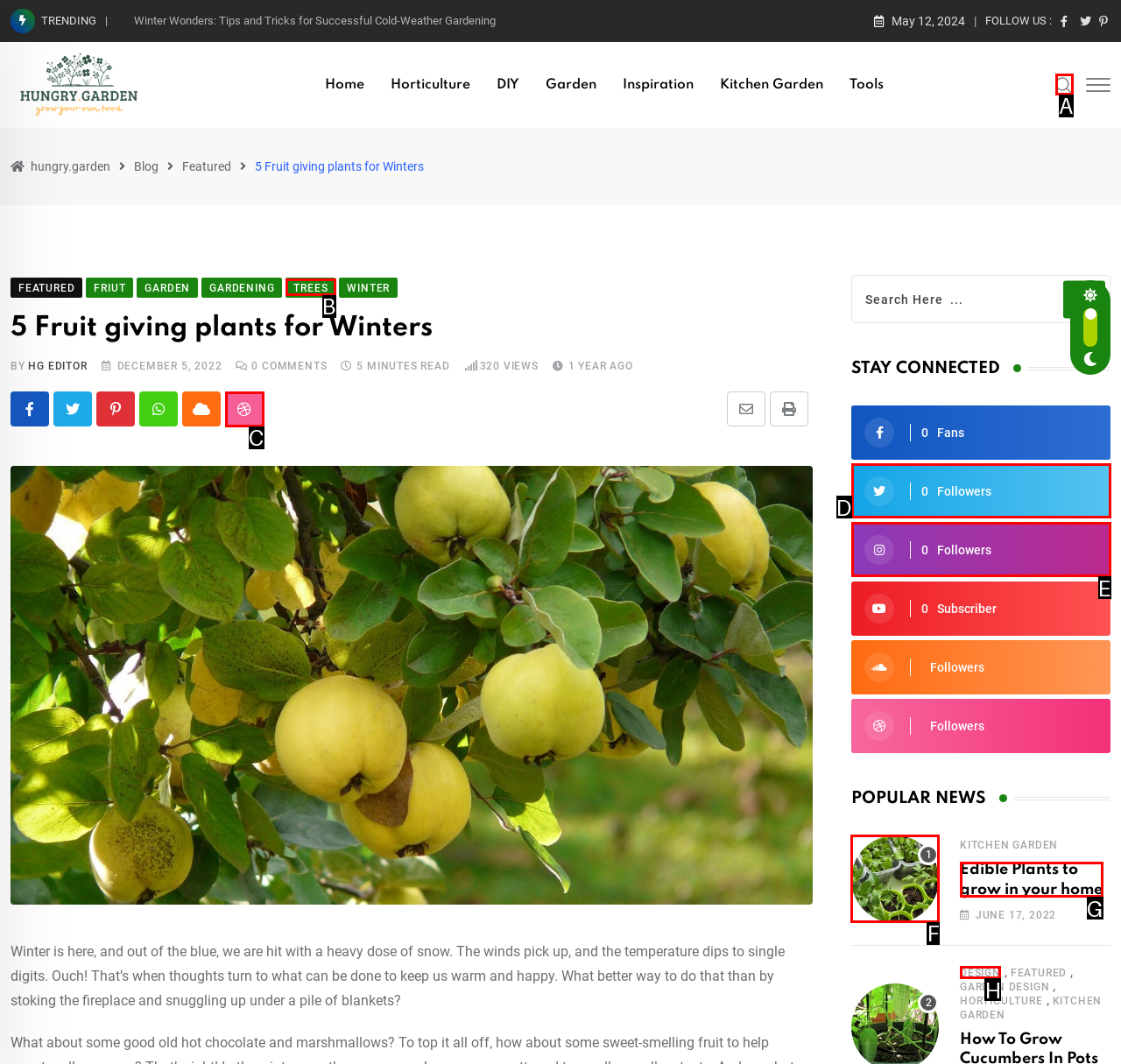Which HTML element should be clicked to complete the following task: Read the article '12 Edible Plants to grow in your home'?
Answer with the letter corresponding to the correct choice.

F